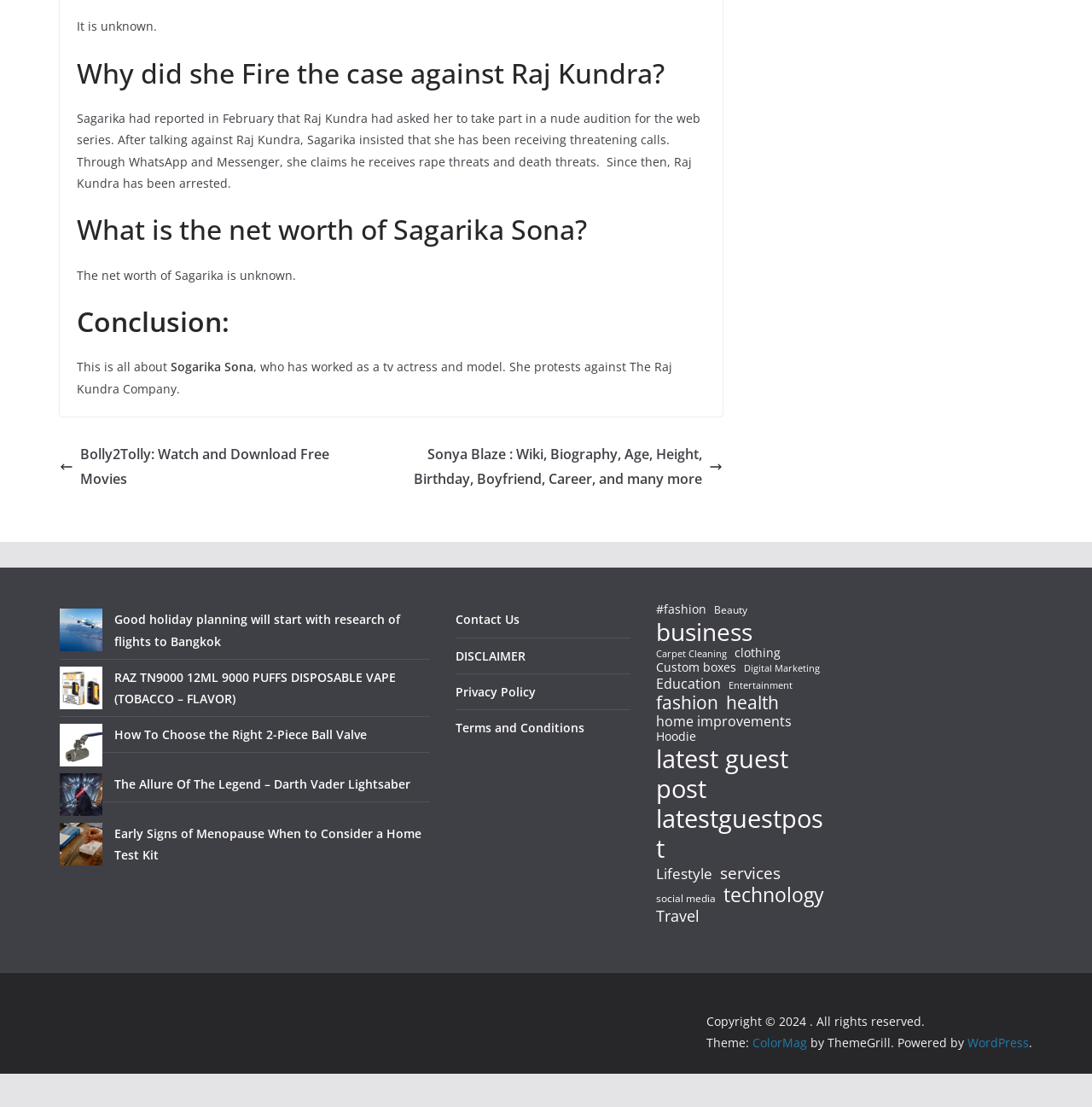Why did Sagarika Sona report against Raj Kundra?
Please answer the question as detailed as possible based on the image.

According to the webpage, Sagarika Sona reported against Raj Kundra because he asked her to take part in a nude audition for a web series.